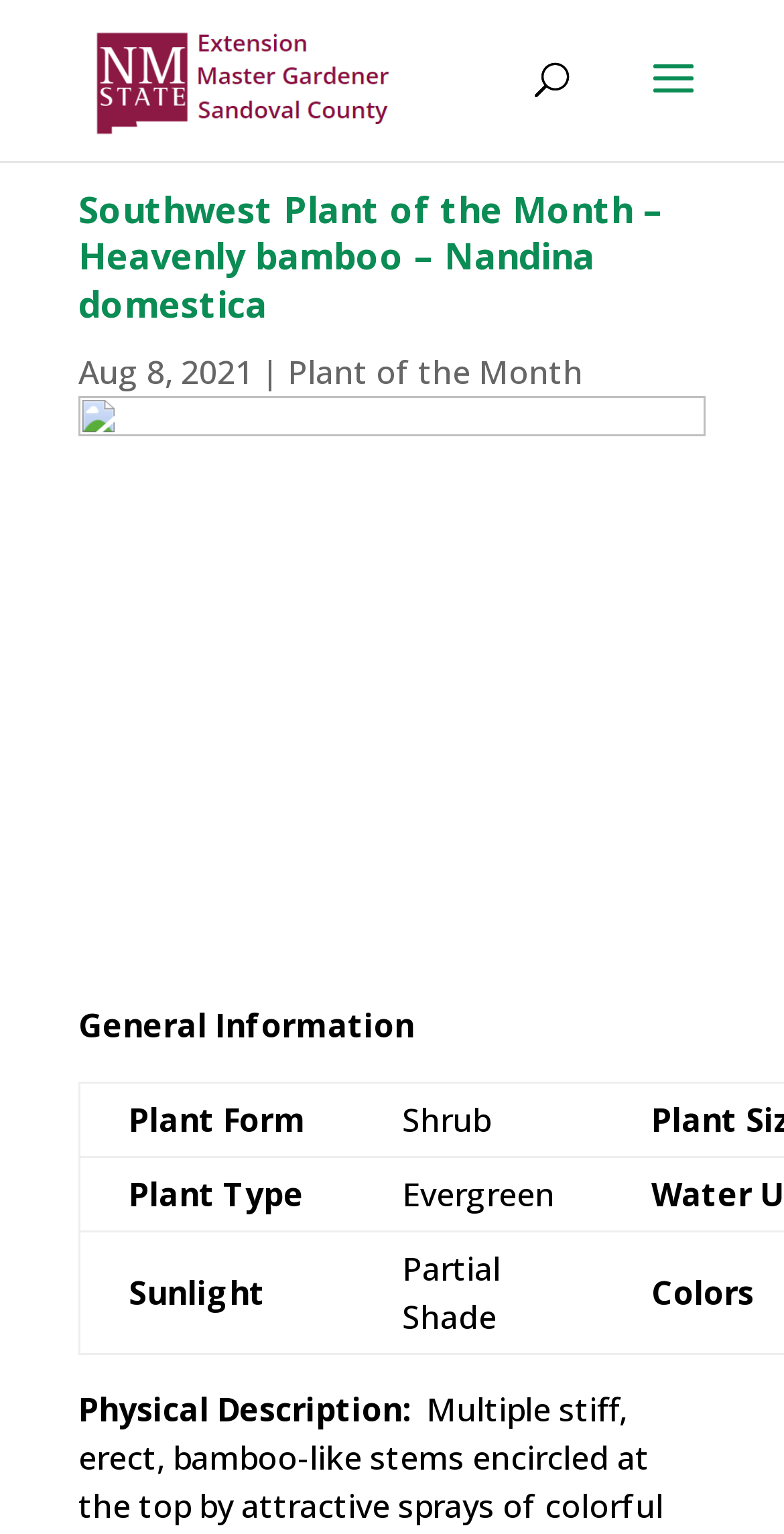What is the form of Heavenly bamboo?
Refer to the image and offer an in-depth and detailed answer to the question.

I found the answer by examining the gridcell elements under the 'General Information' section, where it lists 'Plant Form' as 'Shrub'.